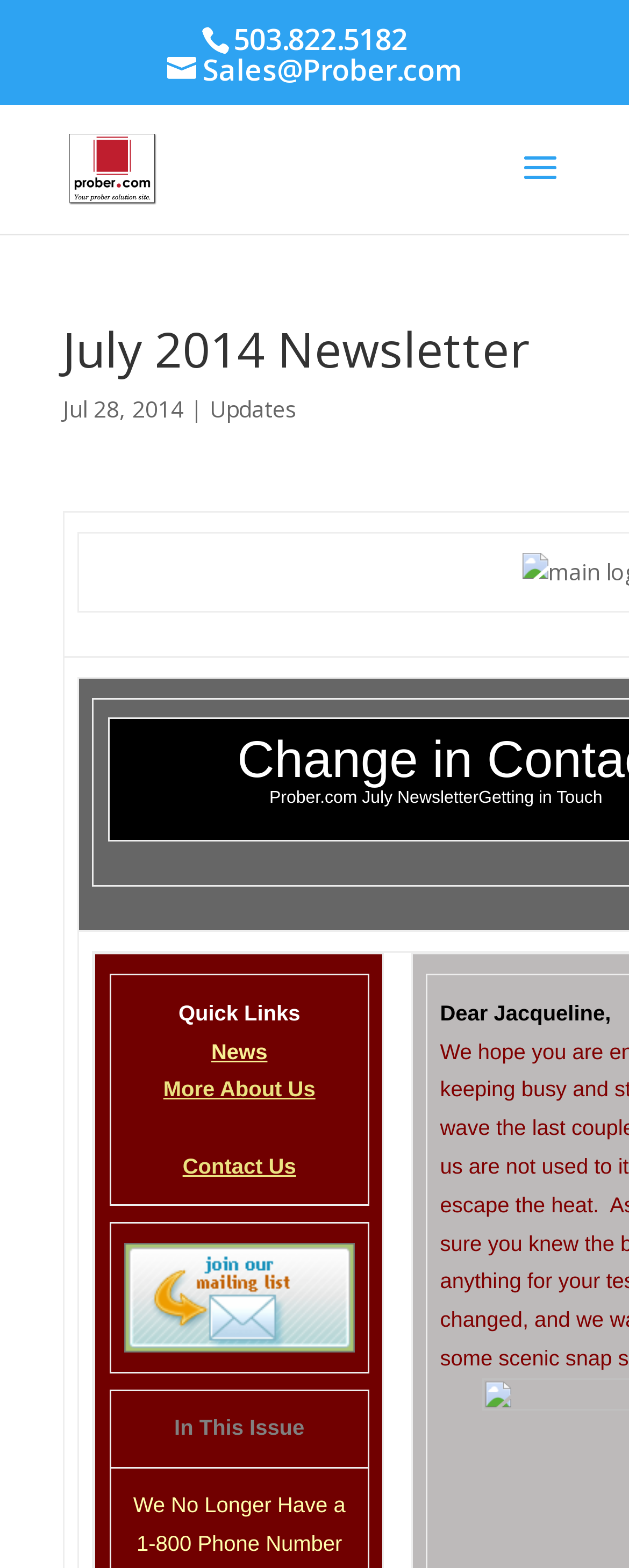Locate the bounding box coordinates of the element to click to perform the following action: 'view teaching philosophy statement'. The coordinates should be given as four float values between 0 and 1, in the form of [left, top, right, bottom].

None